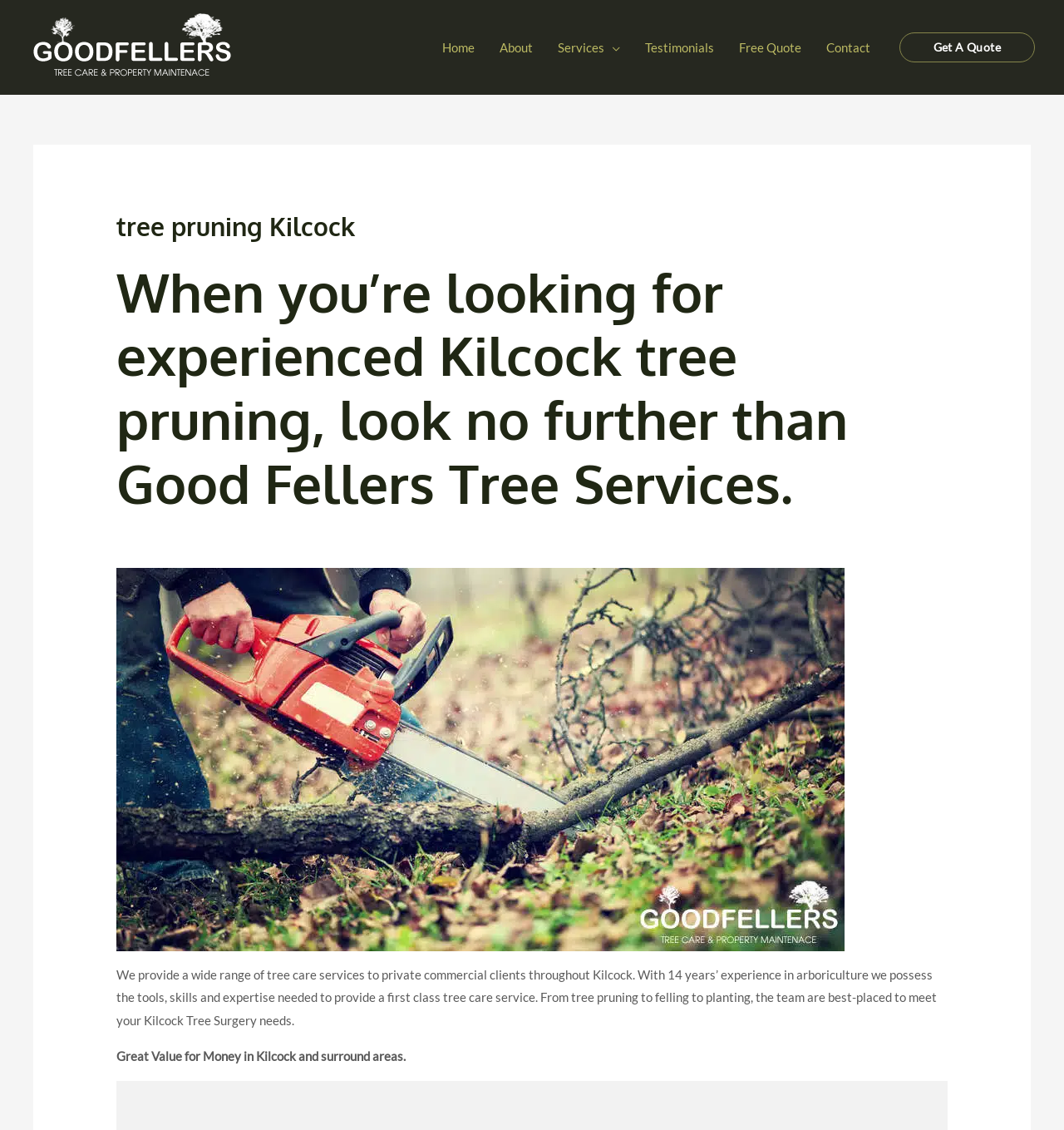What is the website's domain name?
Please use the visual content to give a single word or phrase answer.

goodfellers.ie